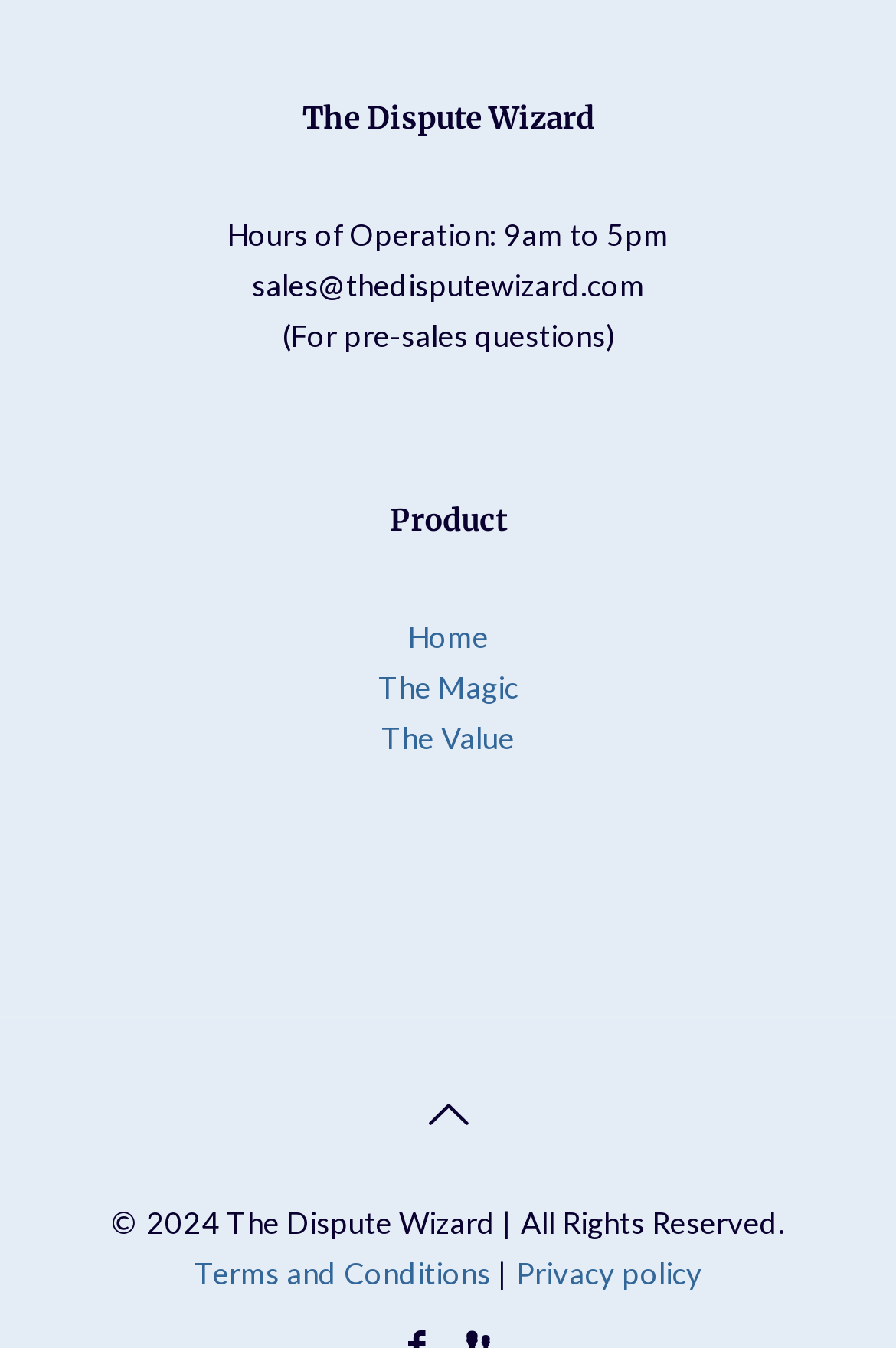What are the hours of operation? Analyze the screenshot and reply with just one word or a short phrase.

9am to 5pm